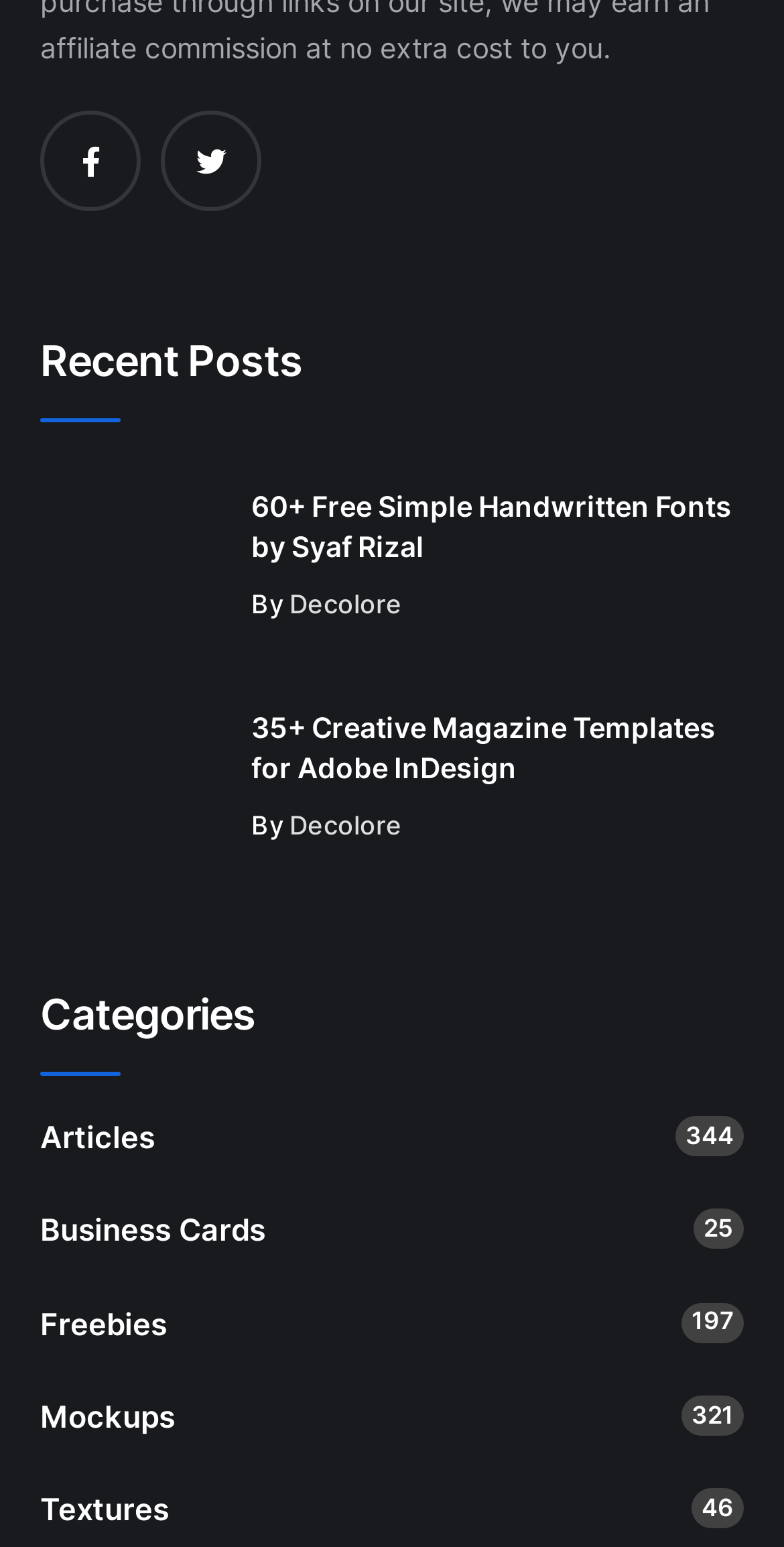Who is the author of the second post?
Please provide a comprehensive answer to the question based on the webpage screenshot.

The second post is titled '35+ Creative Magazine Templates for Adobe InDesign', and the author is Decolore, which is indicated by the link element with the text 'Decolore'.